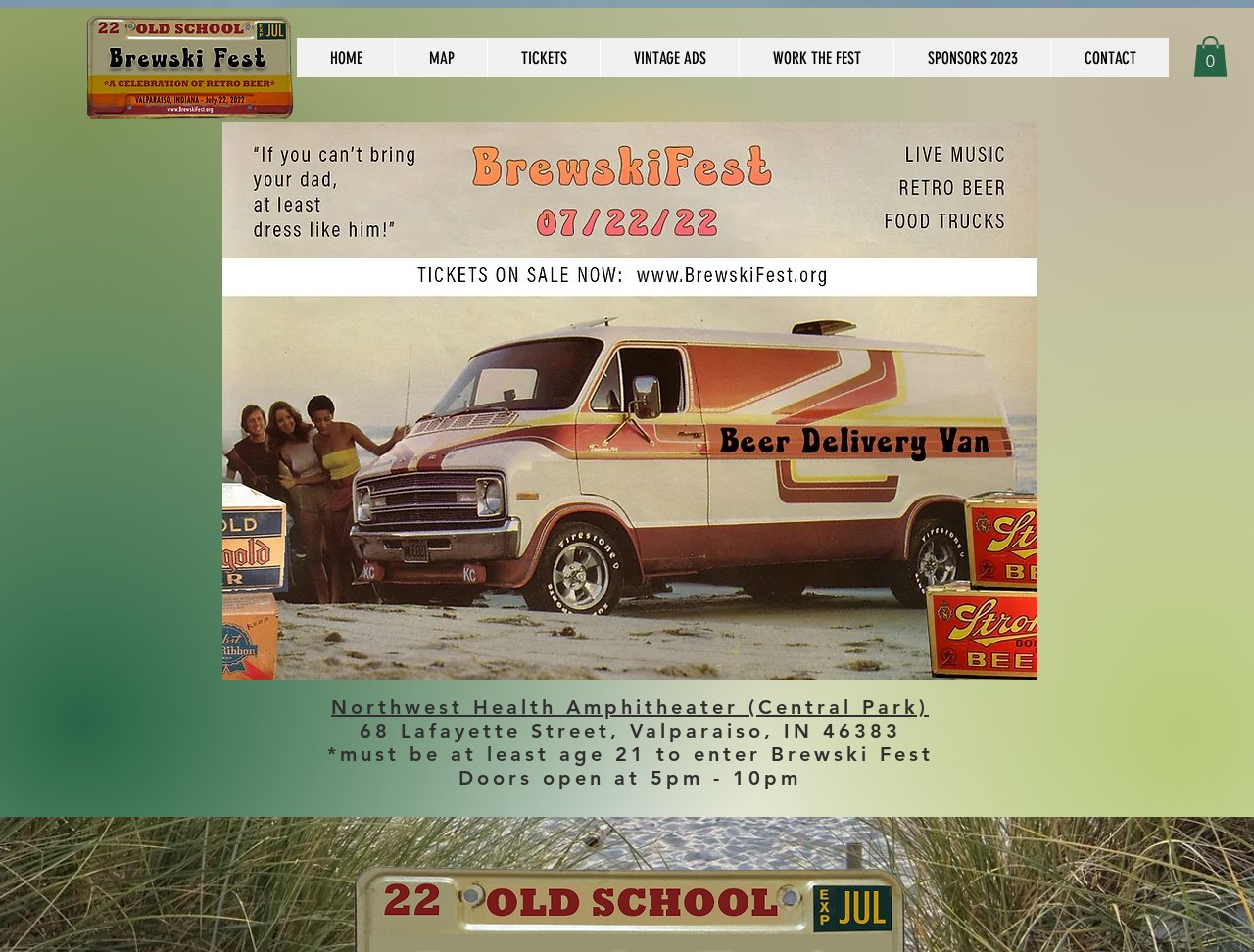Identify the bounding box for the element characterized by the following description: "CONTACT".

[0.838, 0.04, 0.932, 0.081]